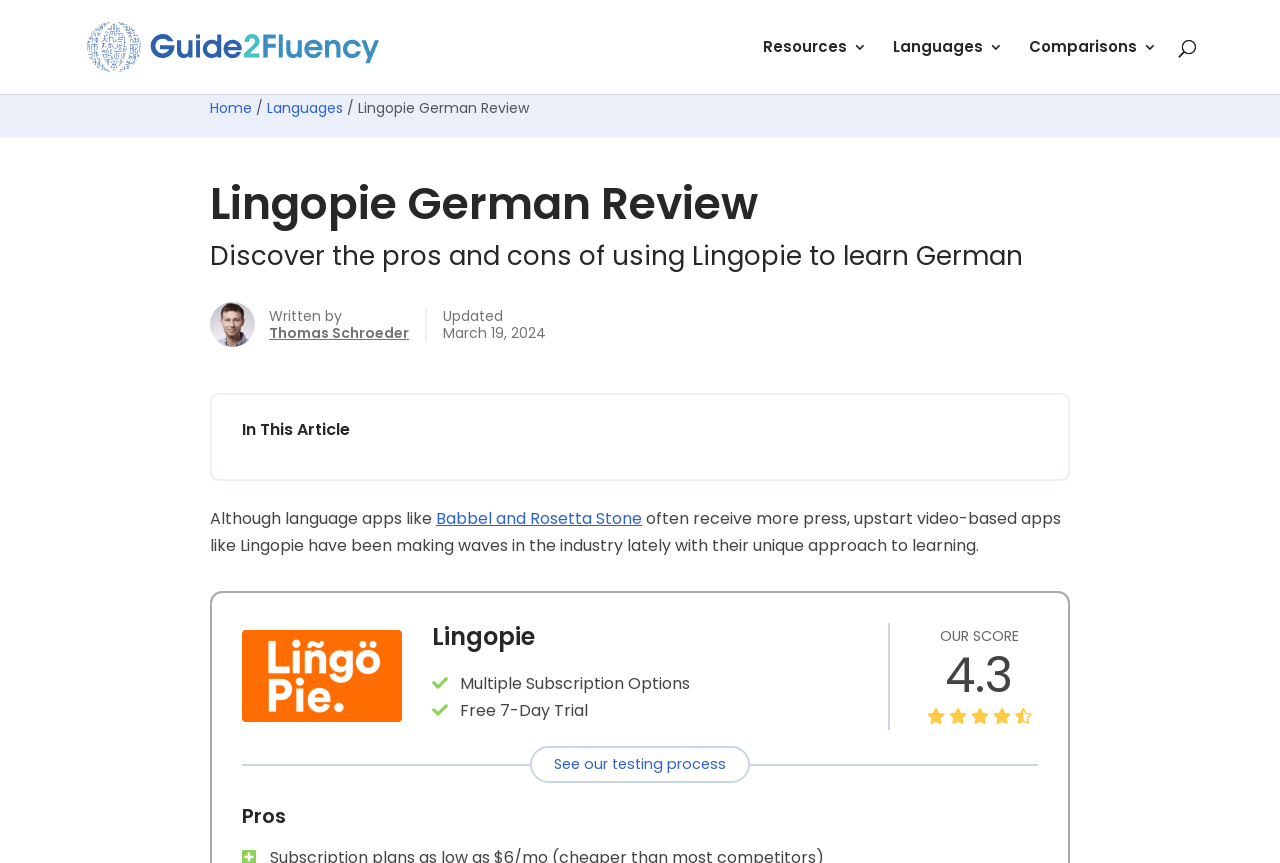From the webpage screenshot, predict the bounding box of the UI element that matches this description: "alt="Guide2Fluency"".

[0.068, 0.04, 0.329, 0.067]